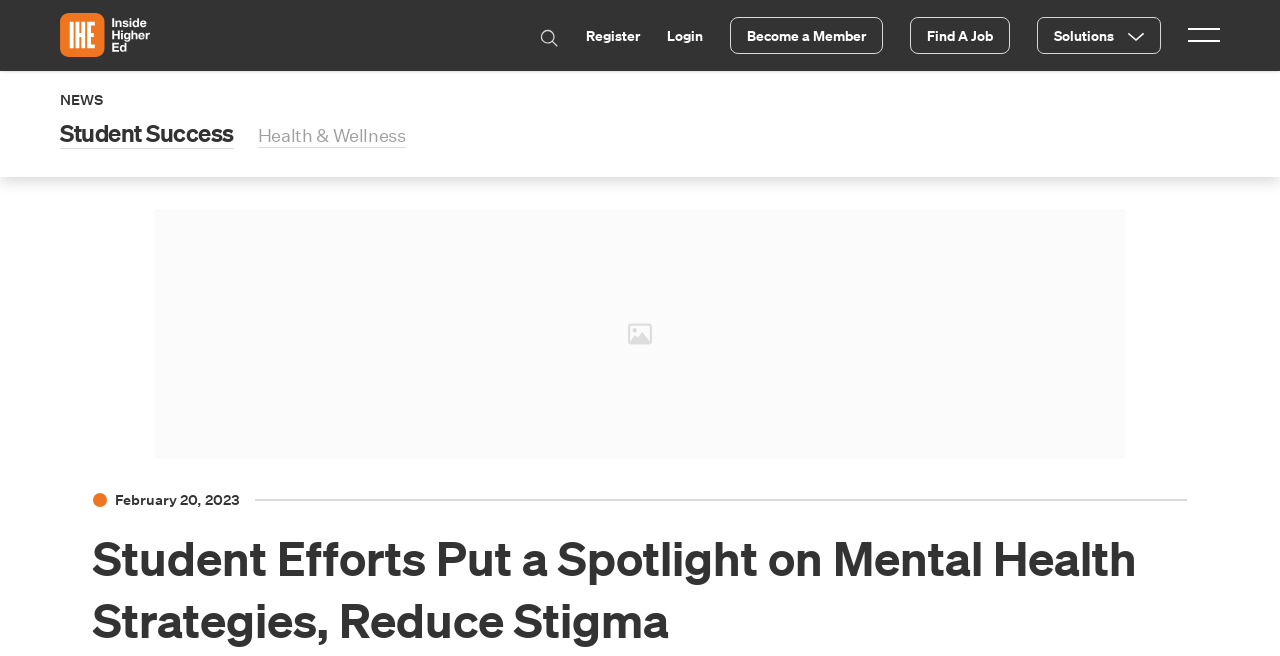Identify the bounding box for the given UI element using the description provided. Coordinates should be in the format (top-left x, top-left y, bottom-right x, bottom-right y) and must be between 0 and 1. Here is the description: Health & Wellness

[0.201, 0.191, 0.317, 0.226]